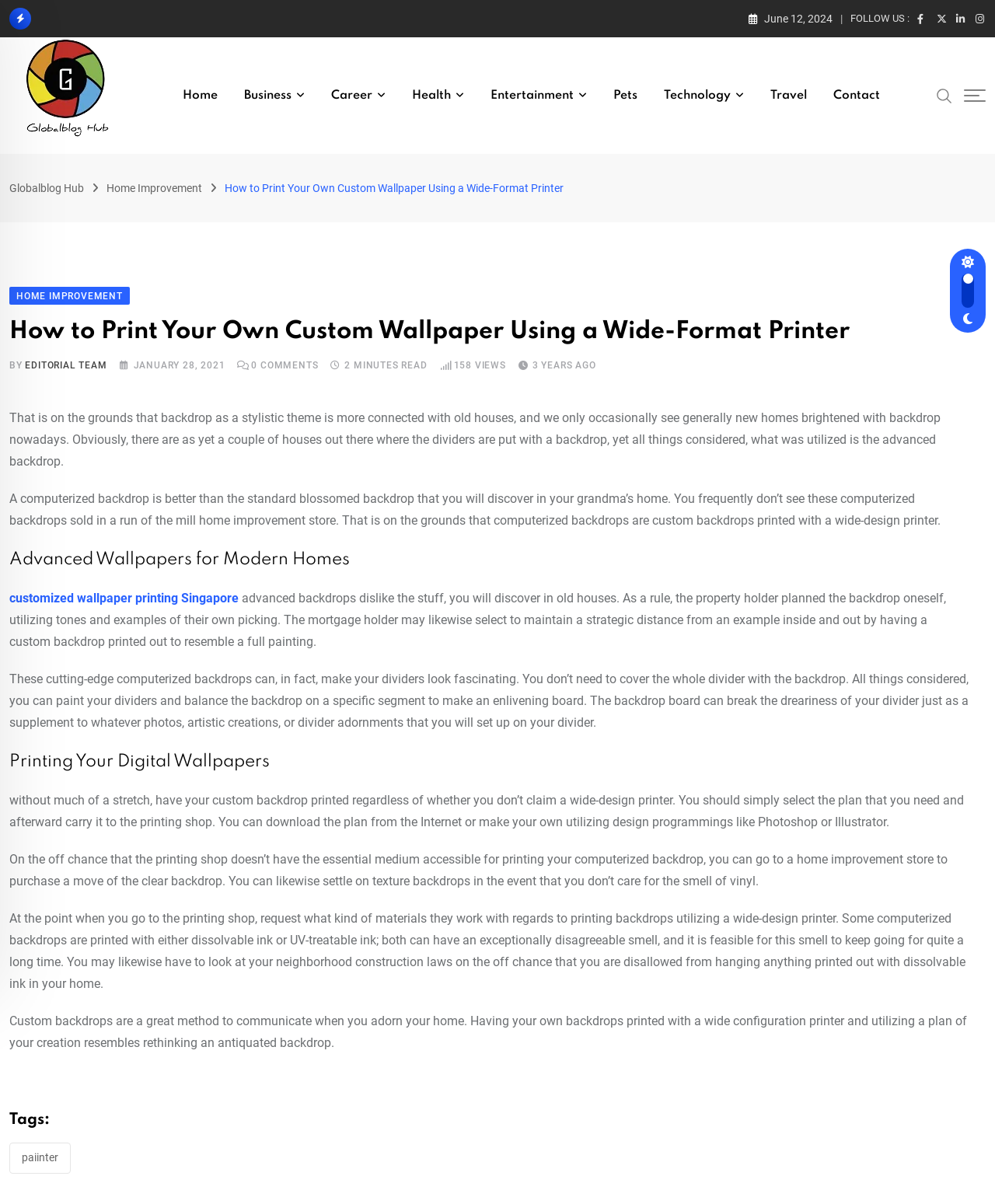Bounding box coordinates should be in the format (top-left x, top-left y, bottom-right x, bottom-right y) and all values should be floating point numbers between 0 and 1. Determine the bounding box coordinate for the UI element described as: Entertainment

[0.481, 0.048, 0.602, 0.111]